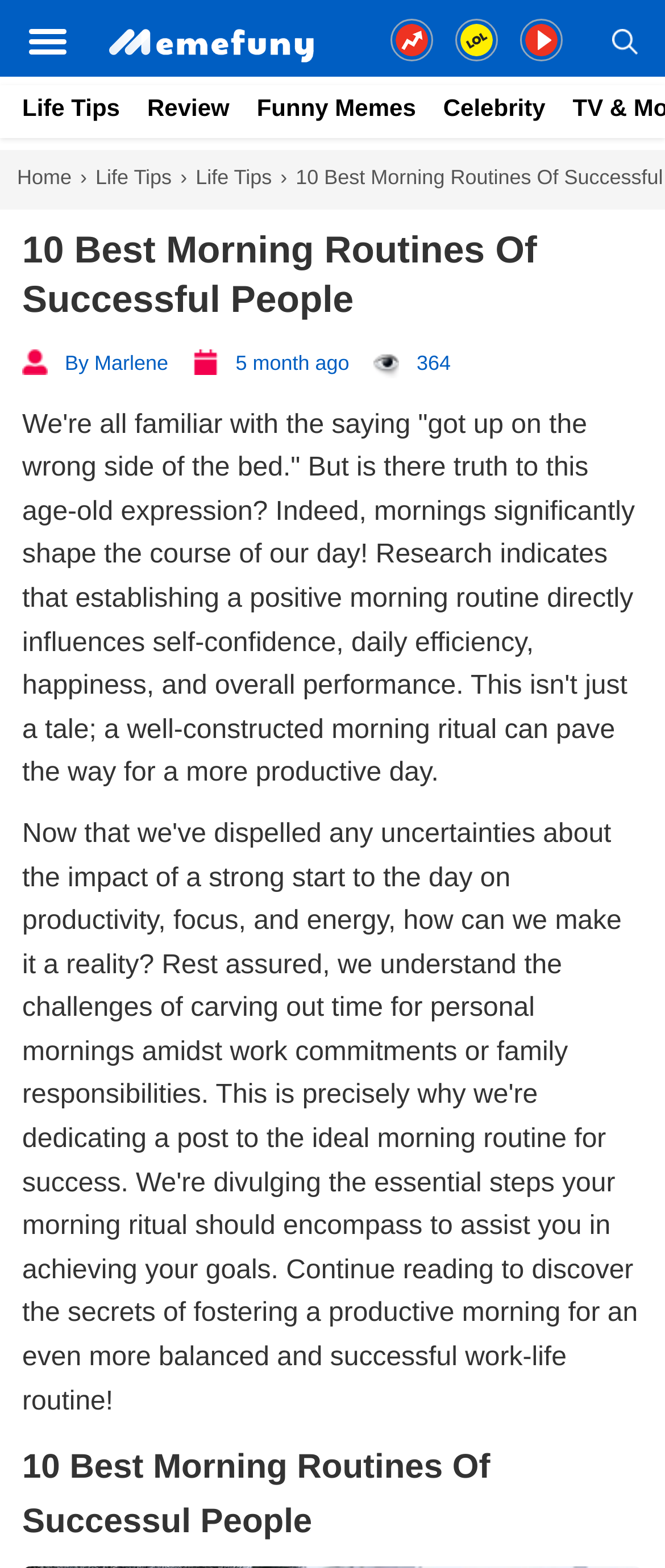Give a short answer using one word or phrase for the question:
What is the topic of the article?

Morning routines